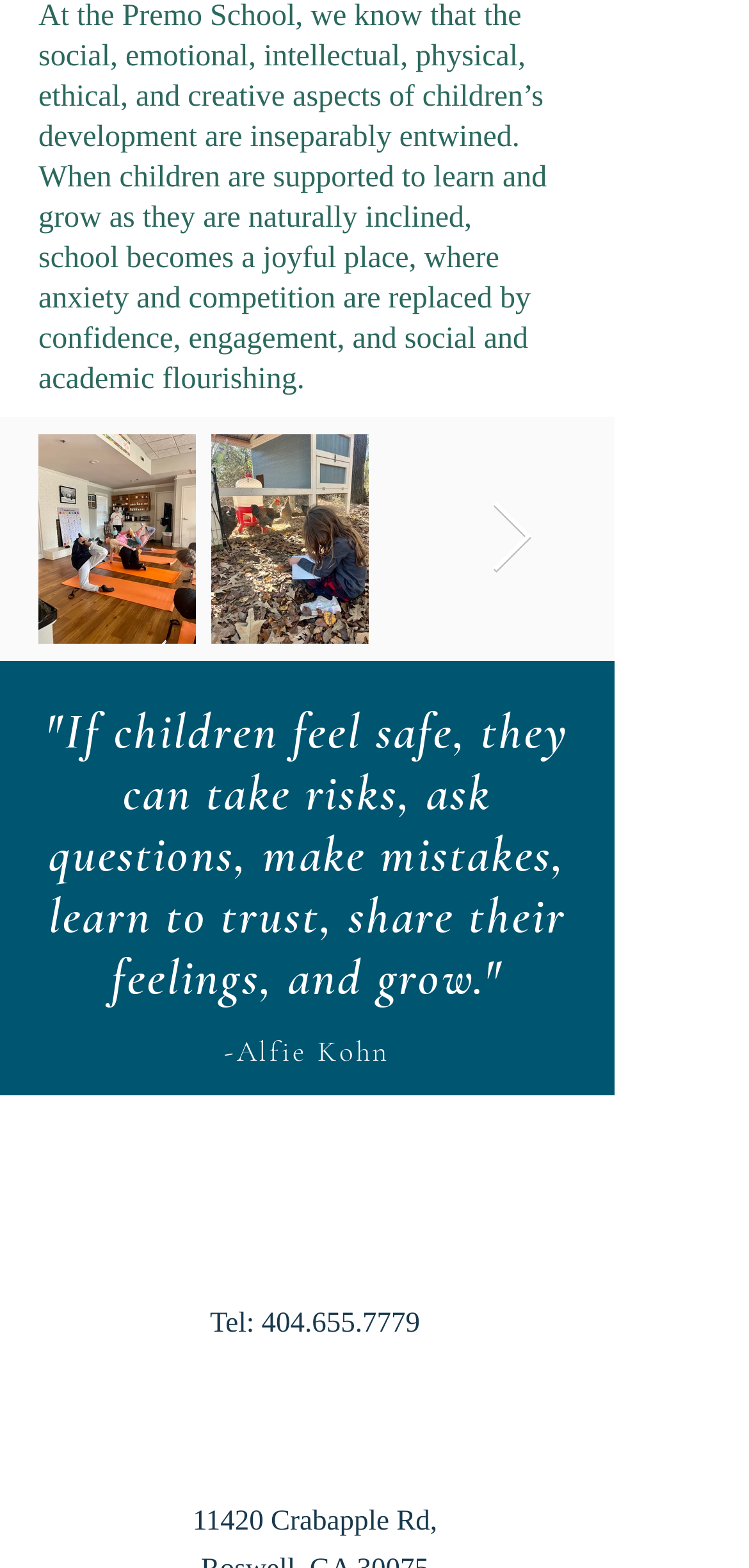Find and provide the bounding box coordinates for the UI element described here: "title="Vote up"". The coordinates should be given as four float numbers between 0 and 1: [left, top, right, bottom].

None